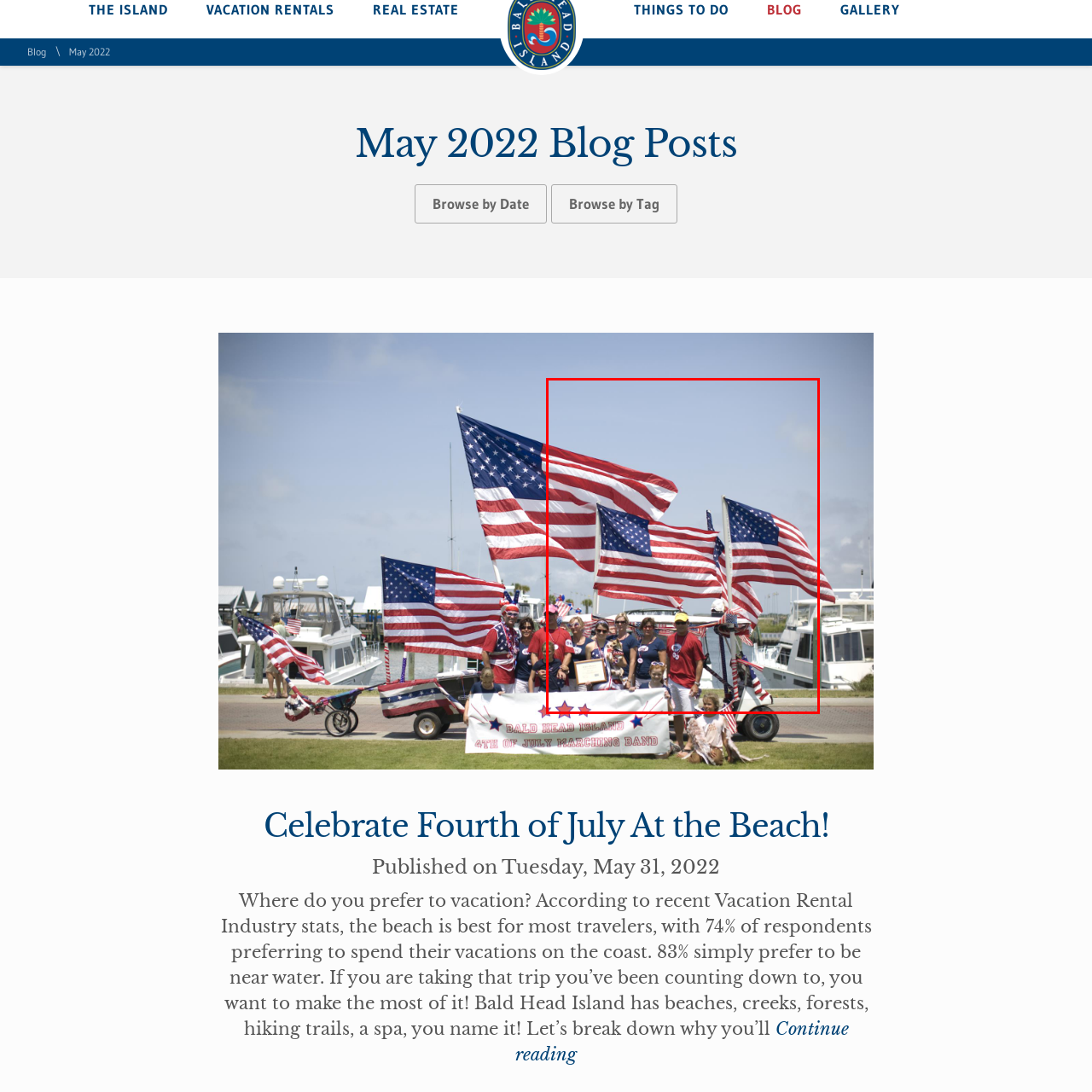Describe in detail the visual elements within the red-lined box.

The image captures a vibrant scene of celebration at Bald Head Island, showcasing a festive gathering during a parade. In the foreground, a diverse group of participants proudly displays numerous American flags that ripple above them against a clear blue sky. Dressed in red, white, and blue attire, some individuals hold certificates or awards, emphasizing the community spirit of the event. The background features a picturesque marina with boats, enhancing the coastal atmosphere of the celebration. This image embodies the festive, patriotic spirit shared by attendees during events such as the Fourth of July, highlighting the charm and camaraderie of island life.